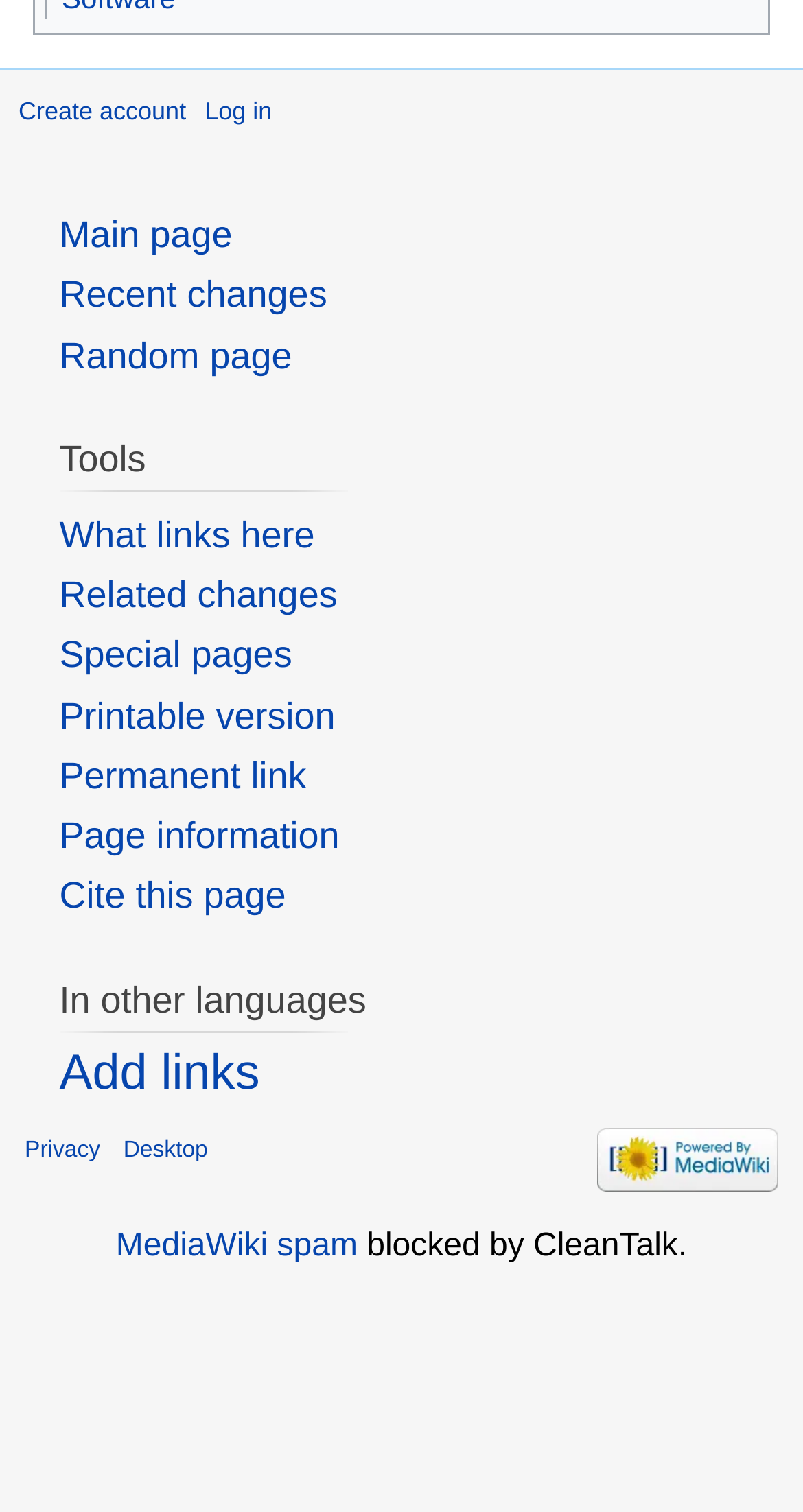Using the details from the image, please elaborate on the following question: How many links are in the navigation section?

I counted the number of links in the navigation section, which are 'Create account' and 'Log in', so there are 2 links.